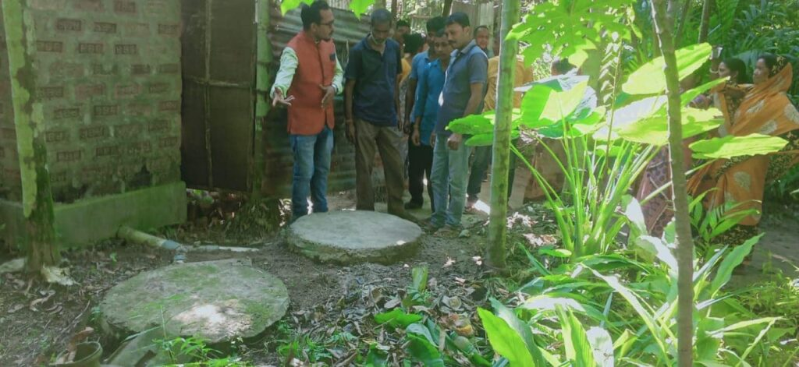Provide a rich and detailed narrative of the image.

The image captures a group of individuals engaged in a discussion in a lush, green environment, likely in a rural area. Central to the scene are two large, circular concrete covers set in a natural landscape, possibly indicating sanitation facilities related to the ITC MSK Project. 

The individuals, including a man in a vibrant orange vest, appear to be inspecting the area, highlighting efforts to improve sanitation and raise awareness for World Toilet Day 2022. Behind them, dense foliage and the remnants of a modest structure suggest a focus on rural sanitation issues, emphasizing the importance of proper sanitation systems in preventing health hazards and environmental pollution. Their interaction signifies community involvement in addressing insufficient sanitation challenges, echoing the project's goals to promote safe and efficient waste management practices.